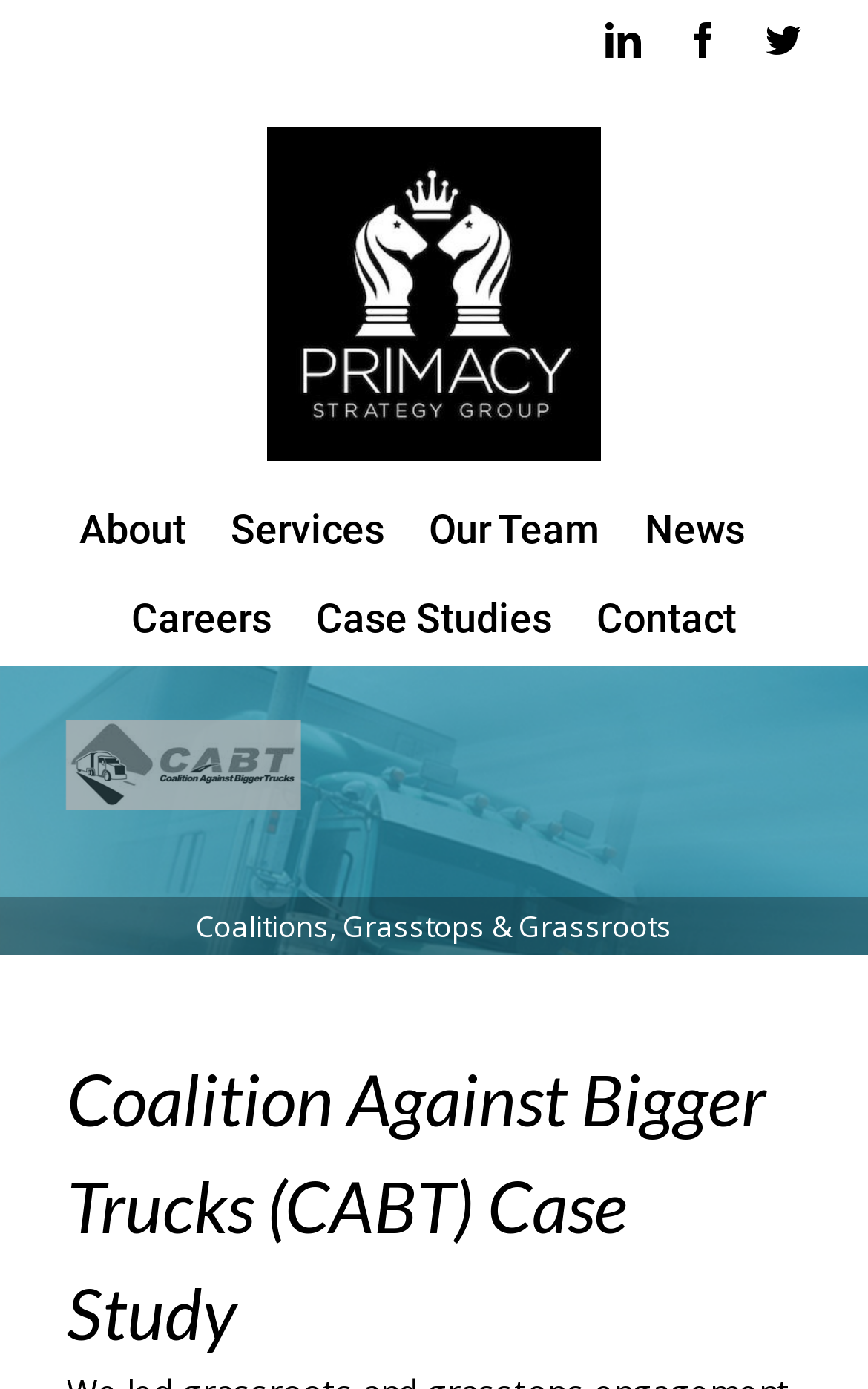Use a single word or phrase to answer this question: 
What is the subtitle of the webpage?

Coalitions, Grasstops & Grassroots